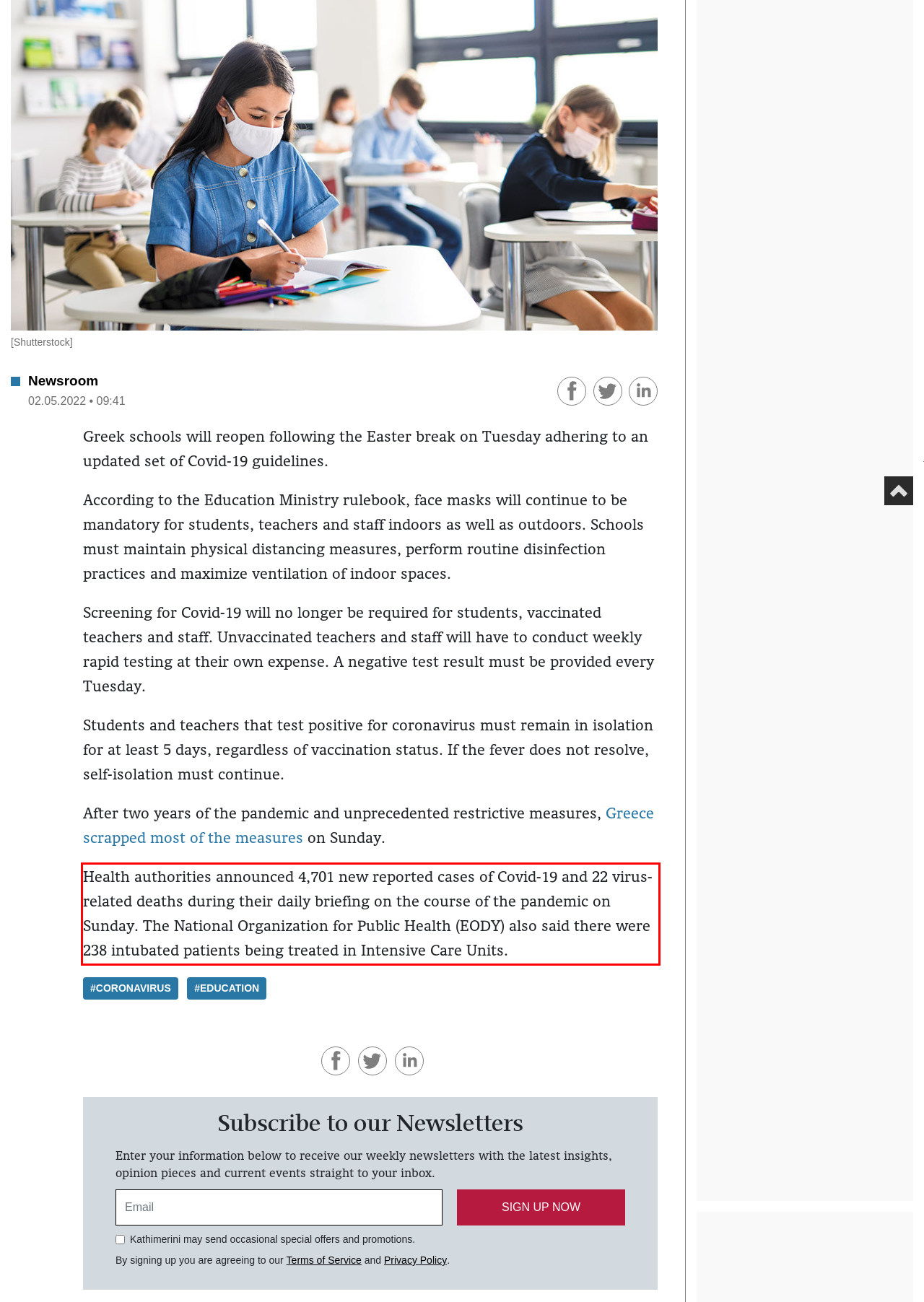Please examine the webpage screenshot containing a red bounding box and use OCR to recognize and output the text inside the red bounding box.

Health authorities announced 4,701 new reported cases of Covid-19 and 22 virus-related deaths during their daily briefing on the course of the pandemic on Sunday. The National Organization for Public Health (EODY) also said there were 238 intubated patients being treated in Intensive Care Units.